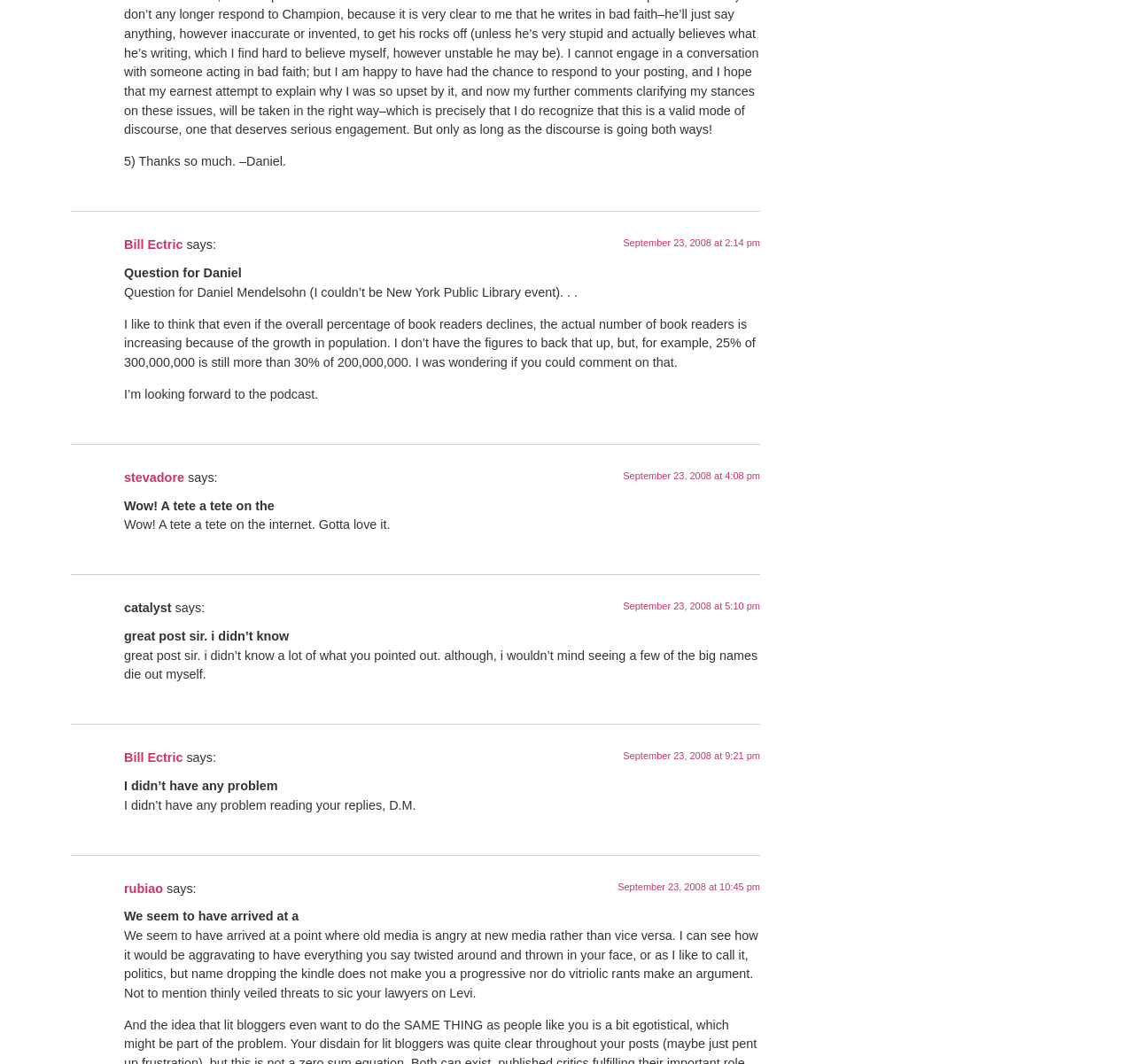Please determine the bounding box coordinates for the element that should be clicked to follow these instructions: "Click on the link 'Bill Ectric'".

[0.109, 0.223, 0.161, 0.237]